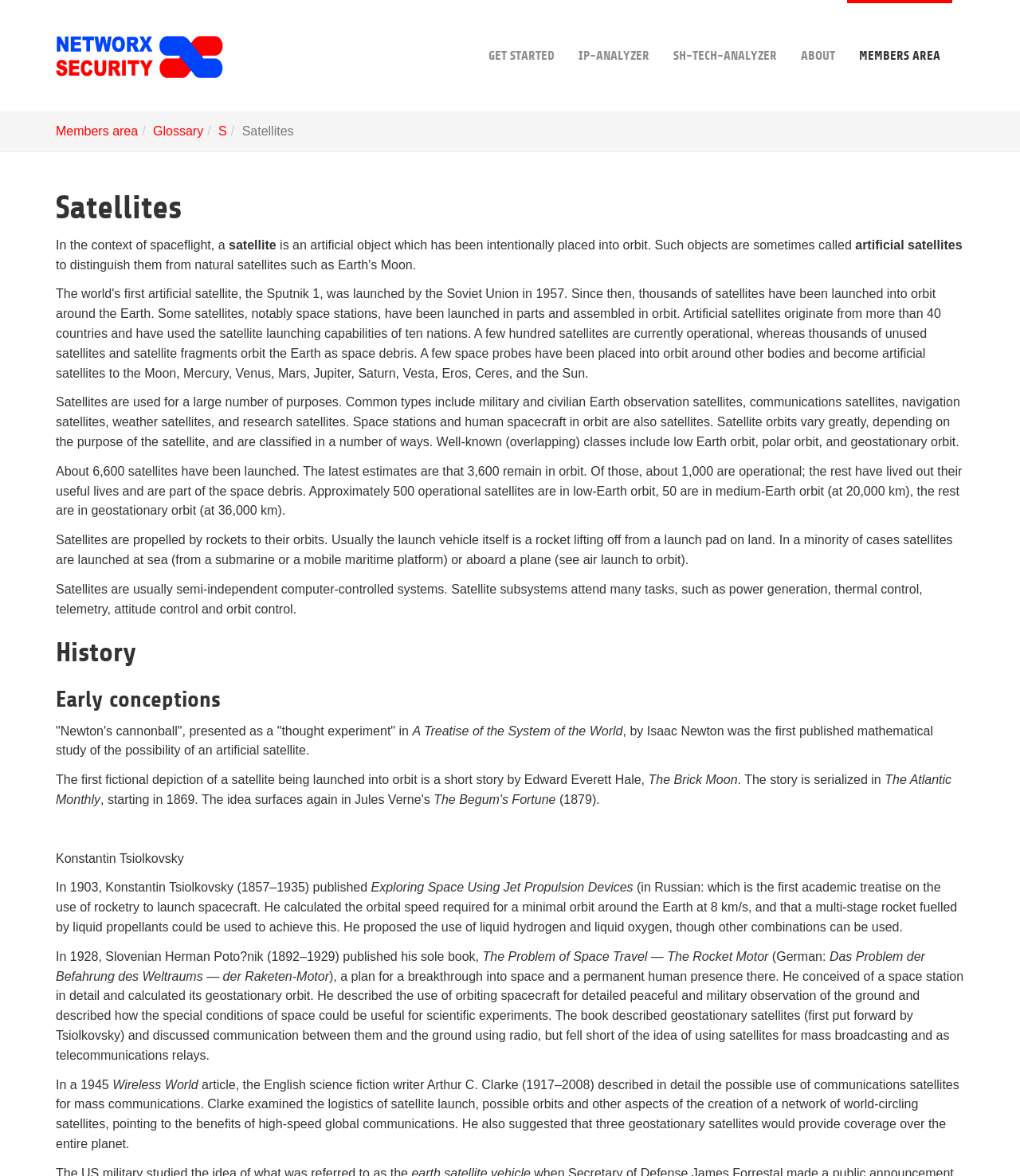Who published the first academic treatise on rocketry?
Provide a one-word or short-phrase answer based on the image.

Konstantin Tsiolkovsky